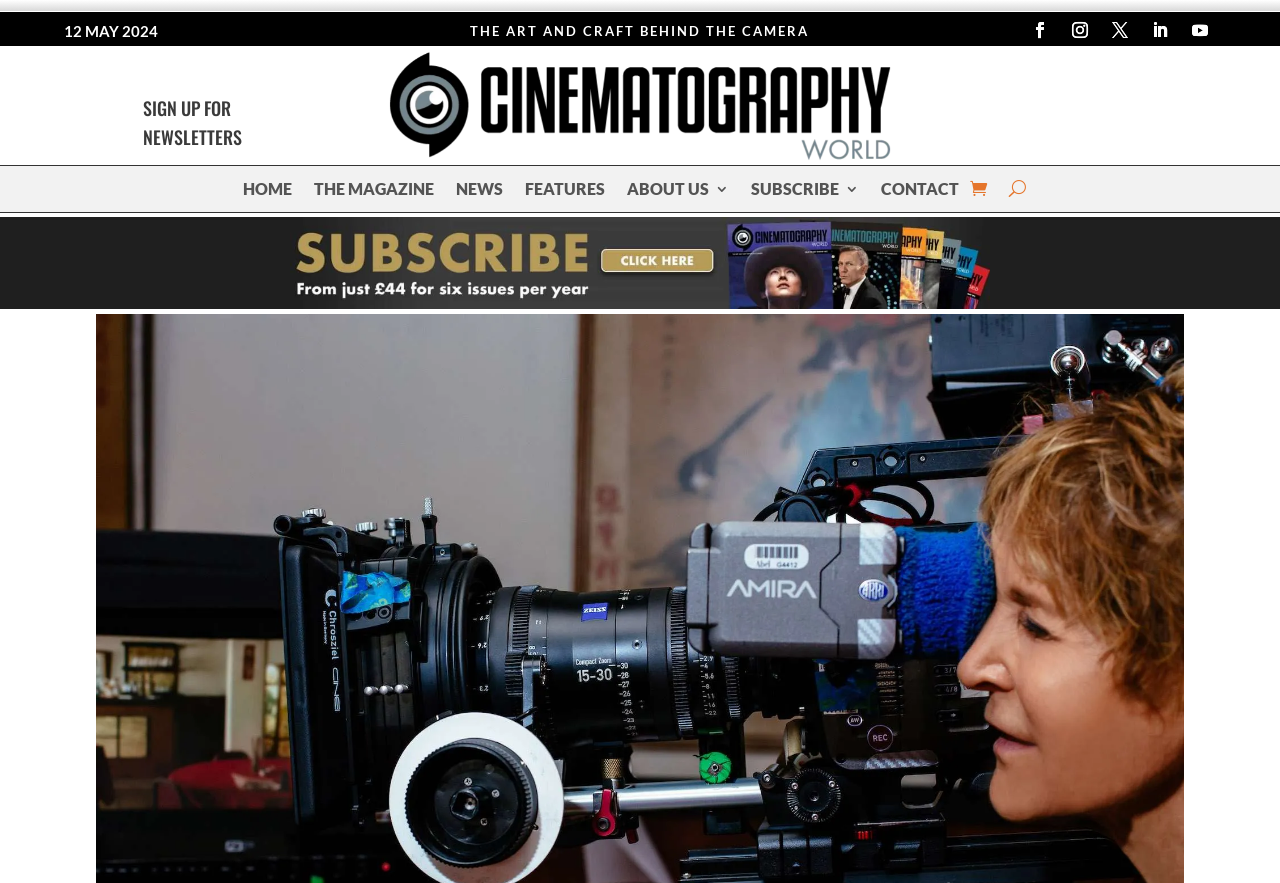Deliver a detailed narrative of the webpage's visual and textual elements.

This webpage is about the Zeiss Altitude Awards, which celebrate the technical and artistic achievements of women in cinematography. At the top left of the page, there is a date "12 MAY 2024" displayed. Below it, a heading "THE ART AND CRAFT BEHIND THE CAMERA" is prominently displayed. 

On the top right side of the page, there are five social media links represented by icons. Below these icons, there is a layout table with a newsletter sign-up section, featuring a heading "SIGN UP FOR NEWSLETTERS" and an icon. 

In the middle of the page, there is a prominent link "cinematography world" with an accompanying image. This link is surrounded by a navigation menu with links to "HOME", "THE MAGAZINE", "NEWS", "FEATURES", "ABOUT US", "SUBSCRIBE", and "CONTACT". 

On the right side of the page, there are two more links: one with an icon and another with a button labeled "U". Below these links, there is a call-to-action button "subscribe to cinematography world" with an accompanying image.